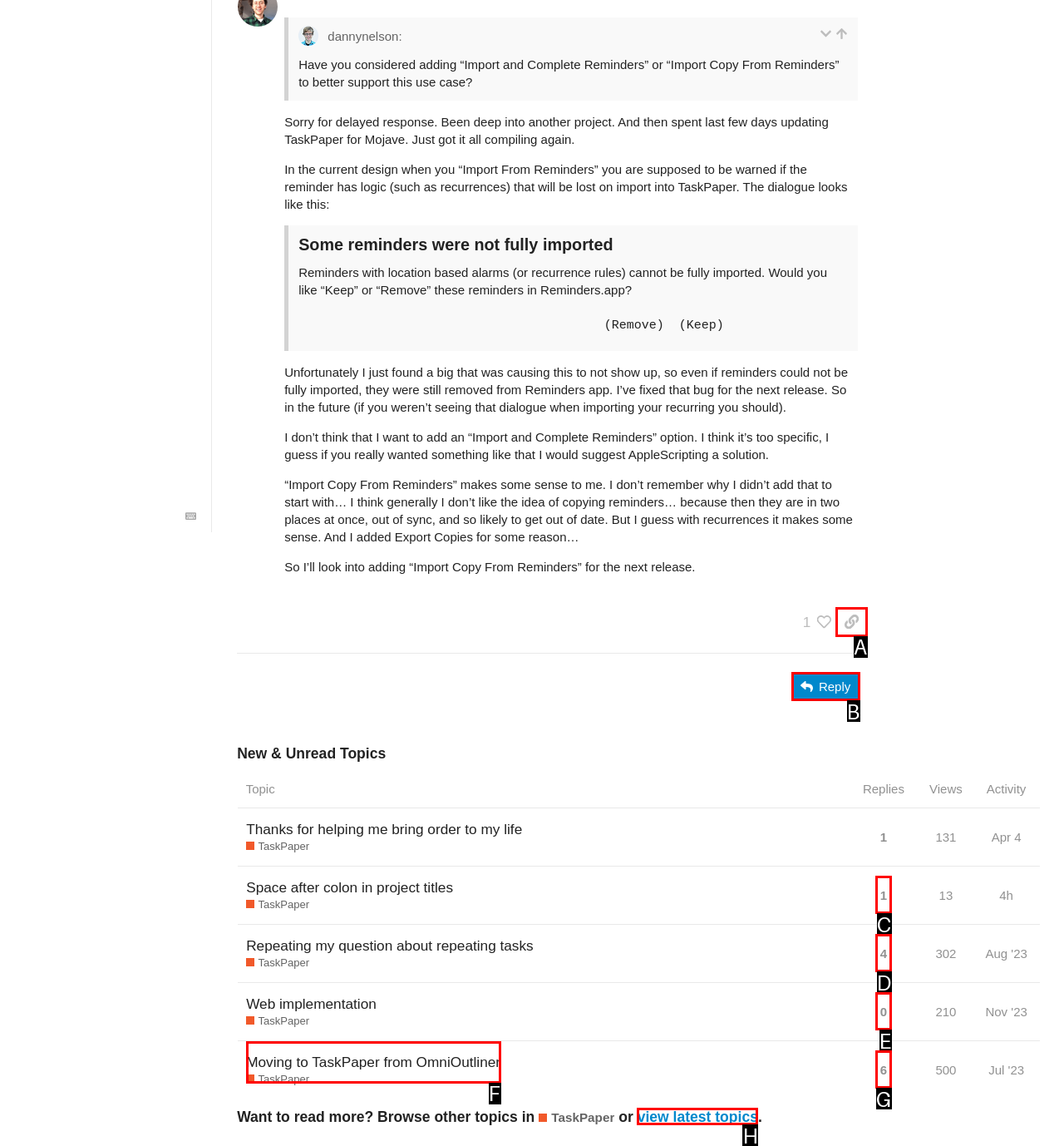Determine the HTML element that aligns with the description: view latest topics
Answer by stating the letter of the appropriate option from the available choices.

H